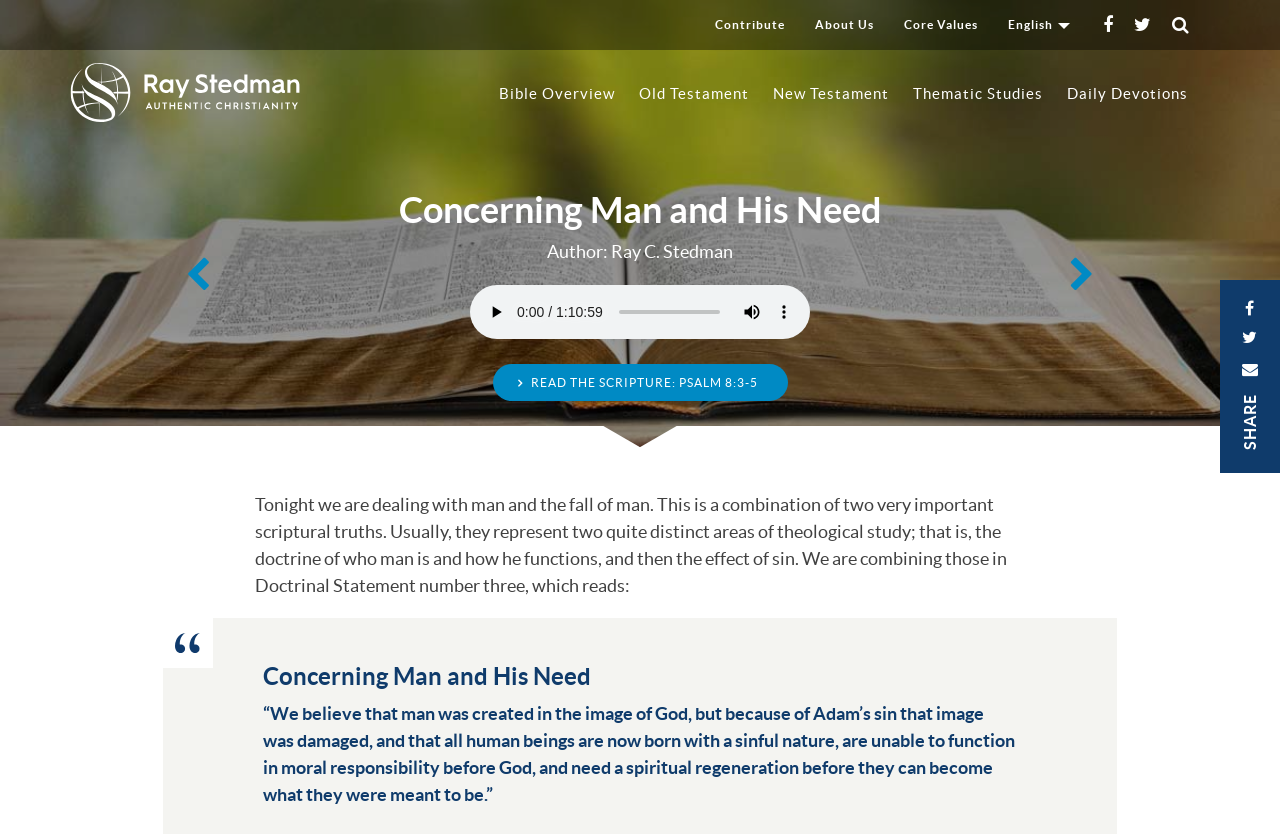What is the name of the author?
Please analyze the image and answer the question with as much detail as possible.

I found the author's name by looking at the static text element that says 'Author: Ray C. Stedman'.